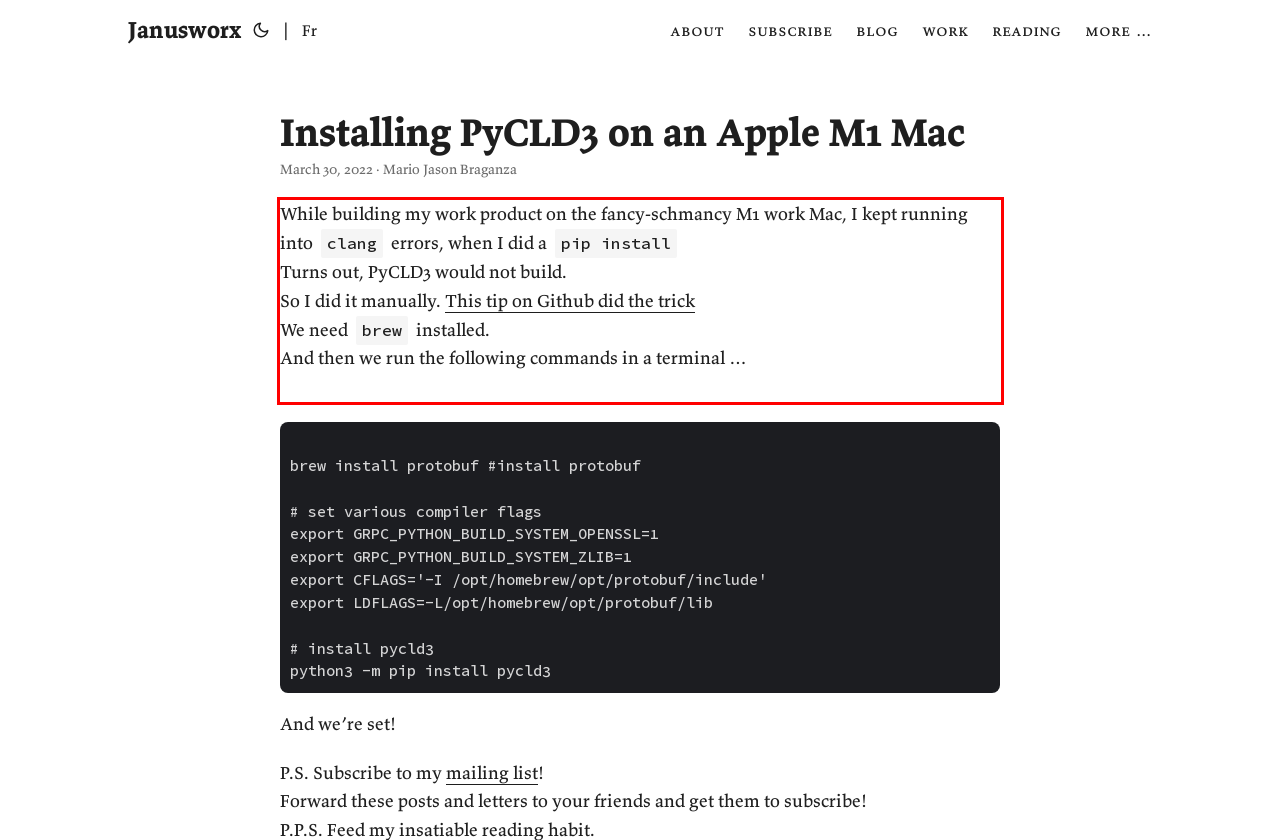Analyze the screenshot of the webpage that features a red bounding box and recognize the text content enclosed within this red bounding box.

While building my work product on the fancy-schmancy M1 work Mac, I kept running into clang errors, when I did a pip install Turns out, PyCLD3 would not build. So I did it manually. This tip on Github did the trick We need brew installed. And then we run the following commands in a terminal …